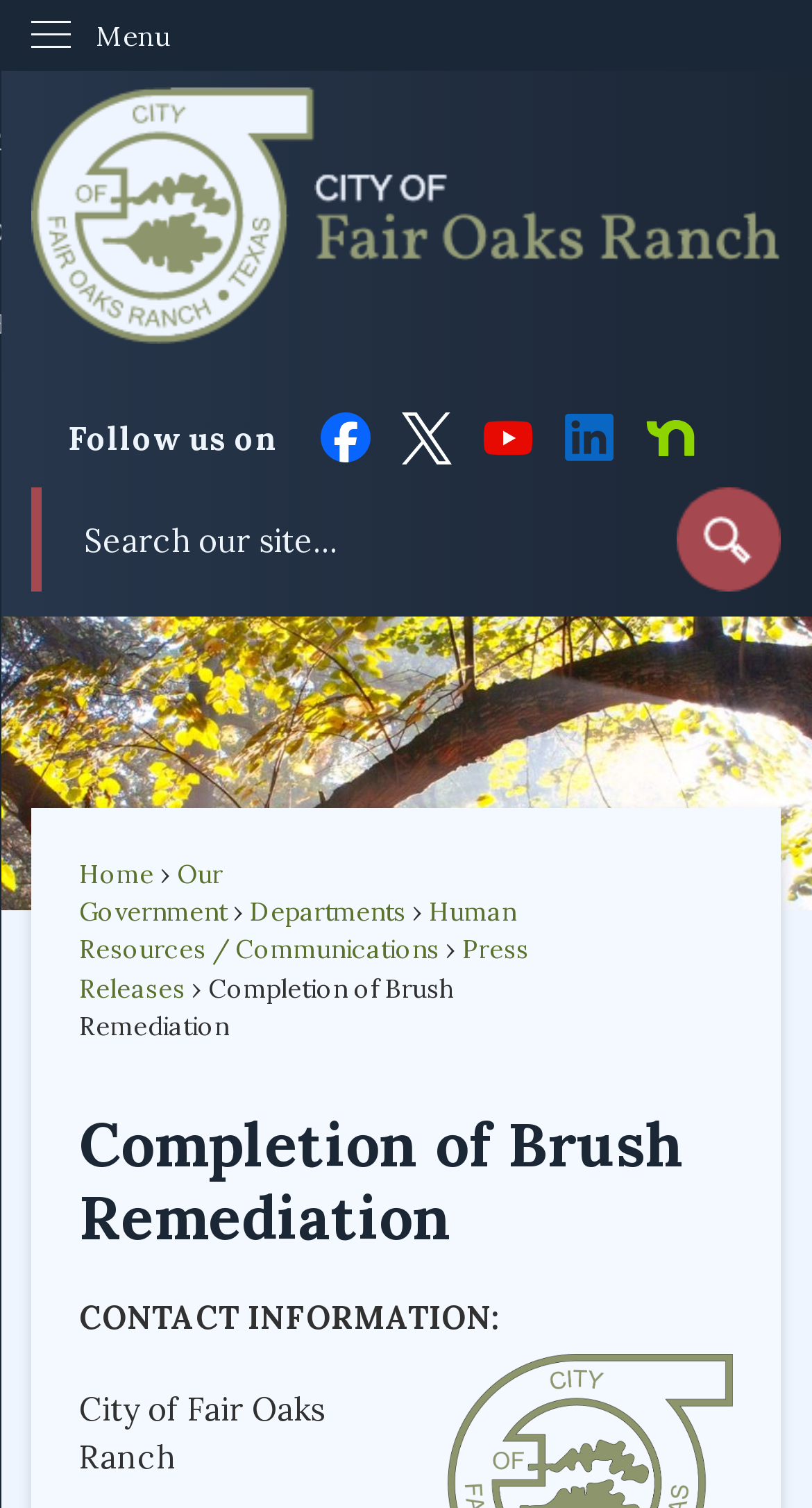Determine the bounding box coordinates for the HTML element described here: "alt="Fair Oaks Ranch TX Homepage"".

[0.039, 0.058, 0.386, 0.228]